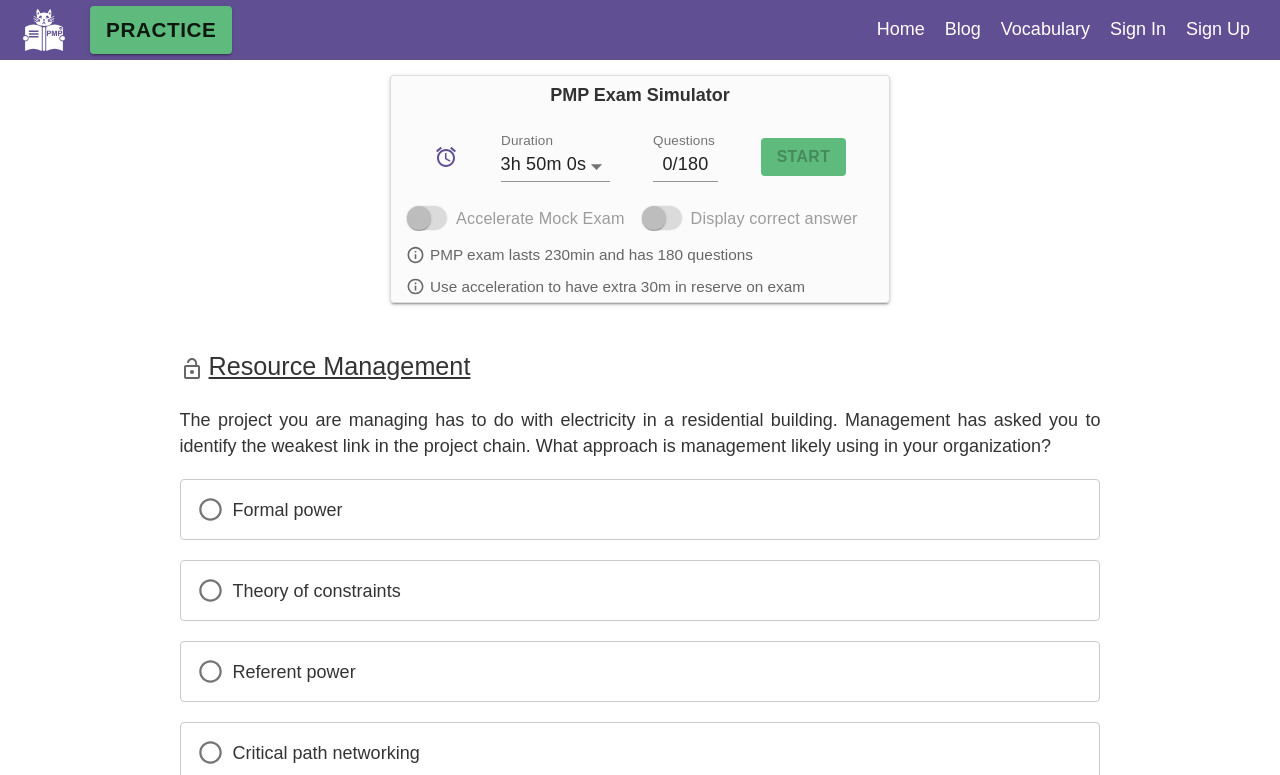What is the default duration of the PMP Exam Simulator?
Using the information presented in the image, please offer a detailed response to the question.

The default duration of the PMP Exam Simulator can be found by looking at the 'Duration' section, which has a button with the text '3h 50m 0s'. This indicates that the default duration is 3 hours, 50 minutes, and 0 seconds.